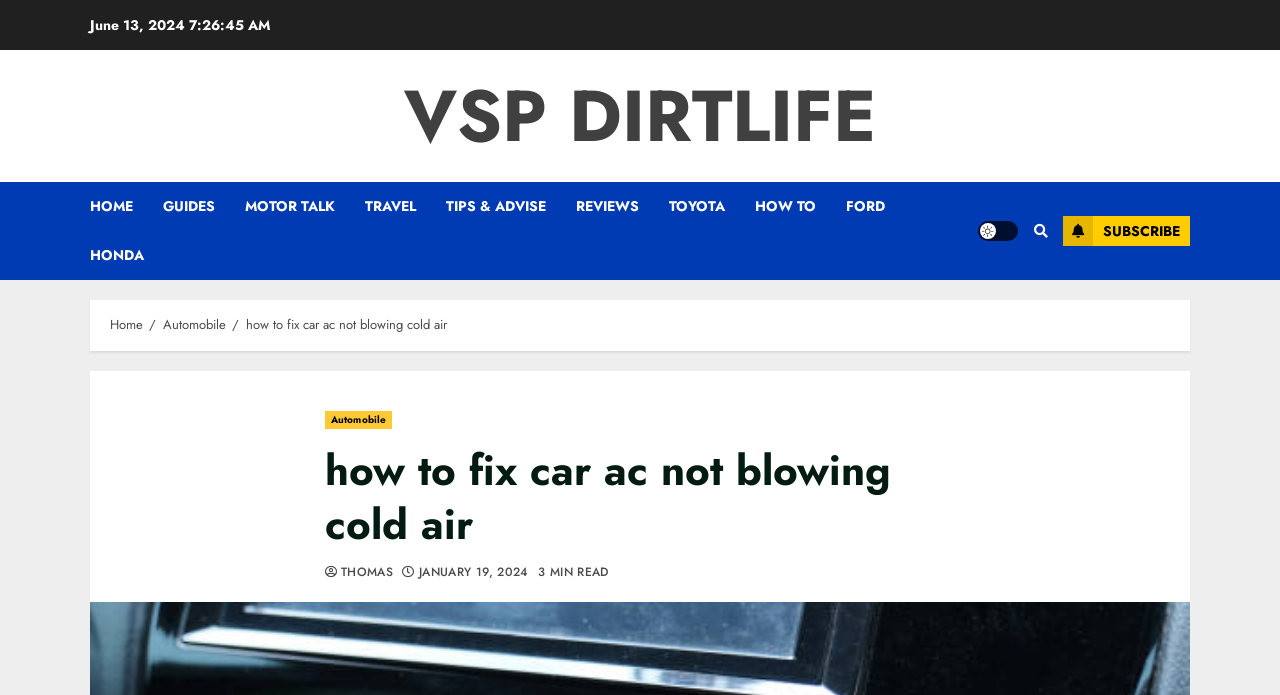Determine the bounding box coordinates of the clickable element necessary to fulfill the instruction: "Click on the Light/Dark Button". Provide the coordinates as four float numbers within the 0 to 1 range, i.e., [left, top, right, bottom].

[0.764, 0.318, 0.795, 0.347]